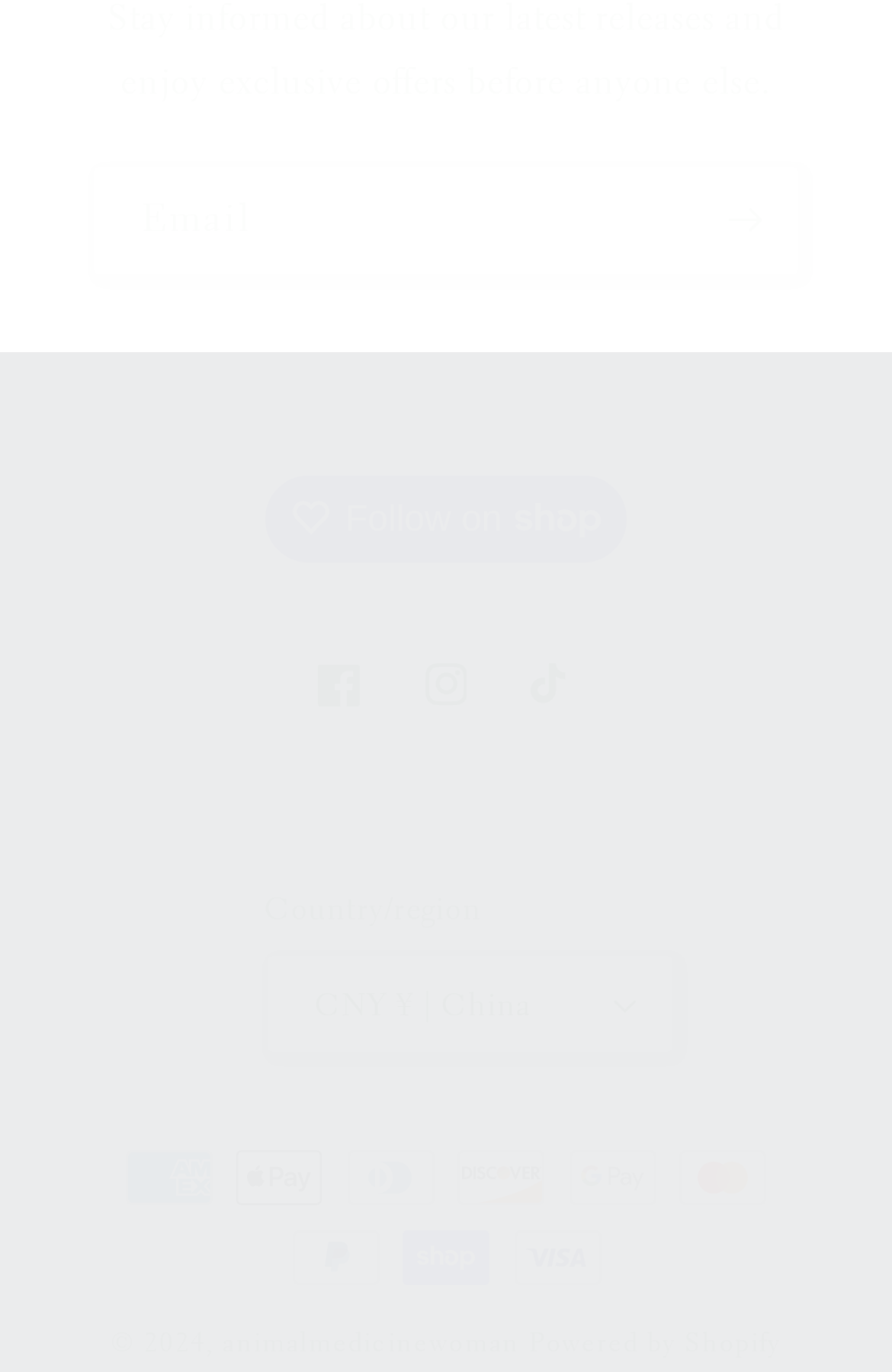Answer succinctly with a single word or phrase:
What is the default country/region selected?

China